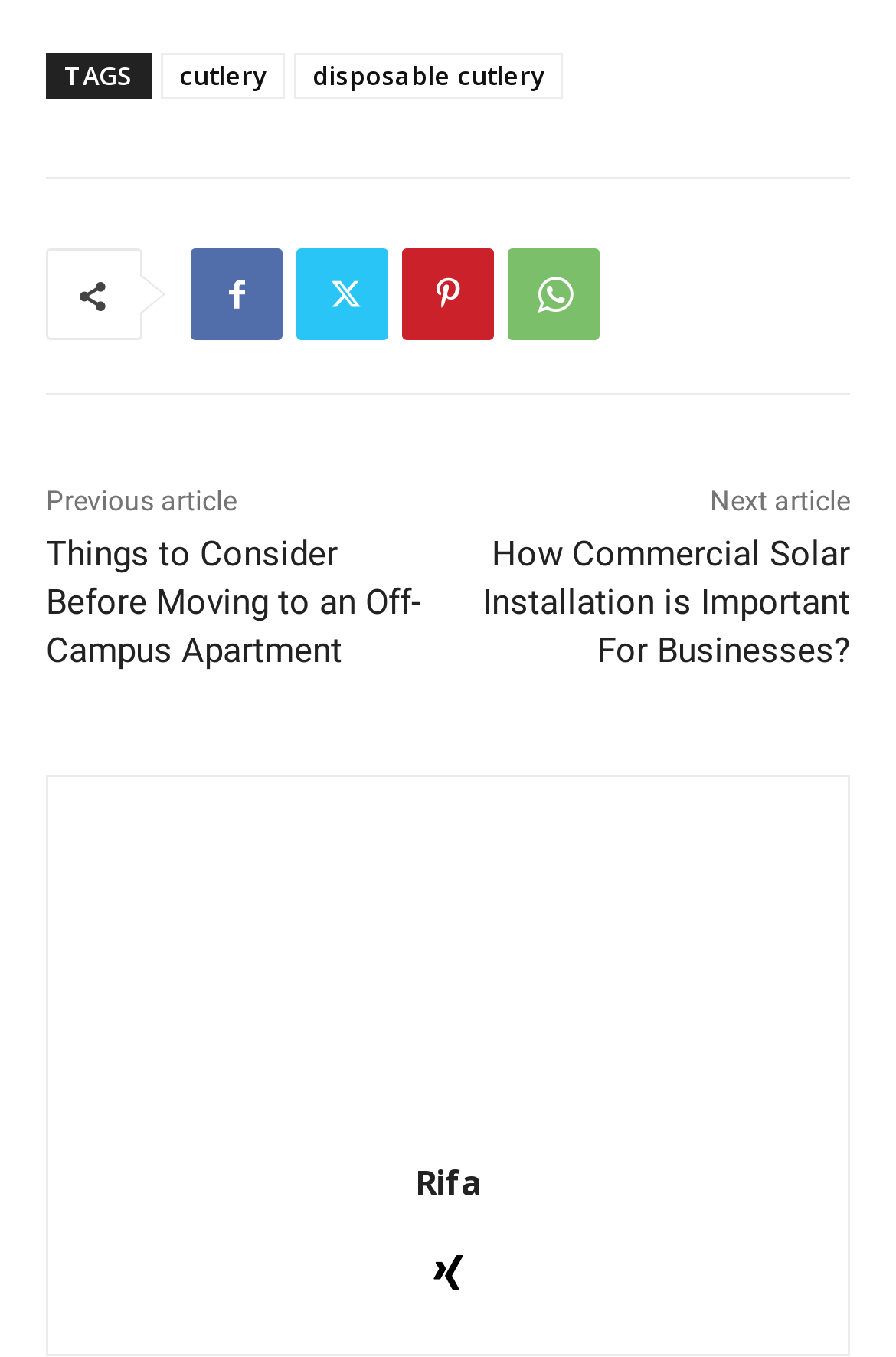Show the bounding box coordinates of the region that should be clicked to follow the instruction: "go to the 'Rifa' page."

[0.35, 0.608, 0.65, 0.807]